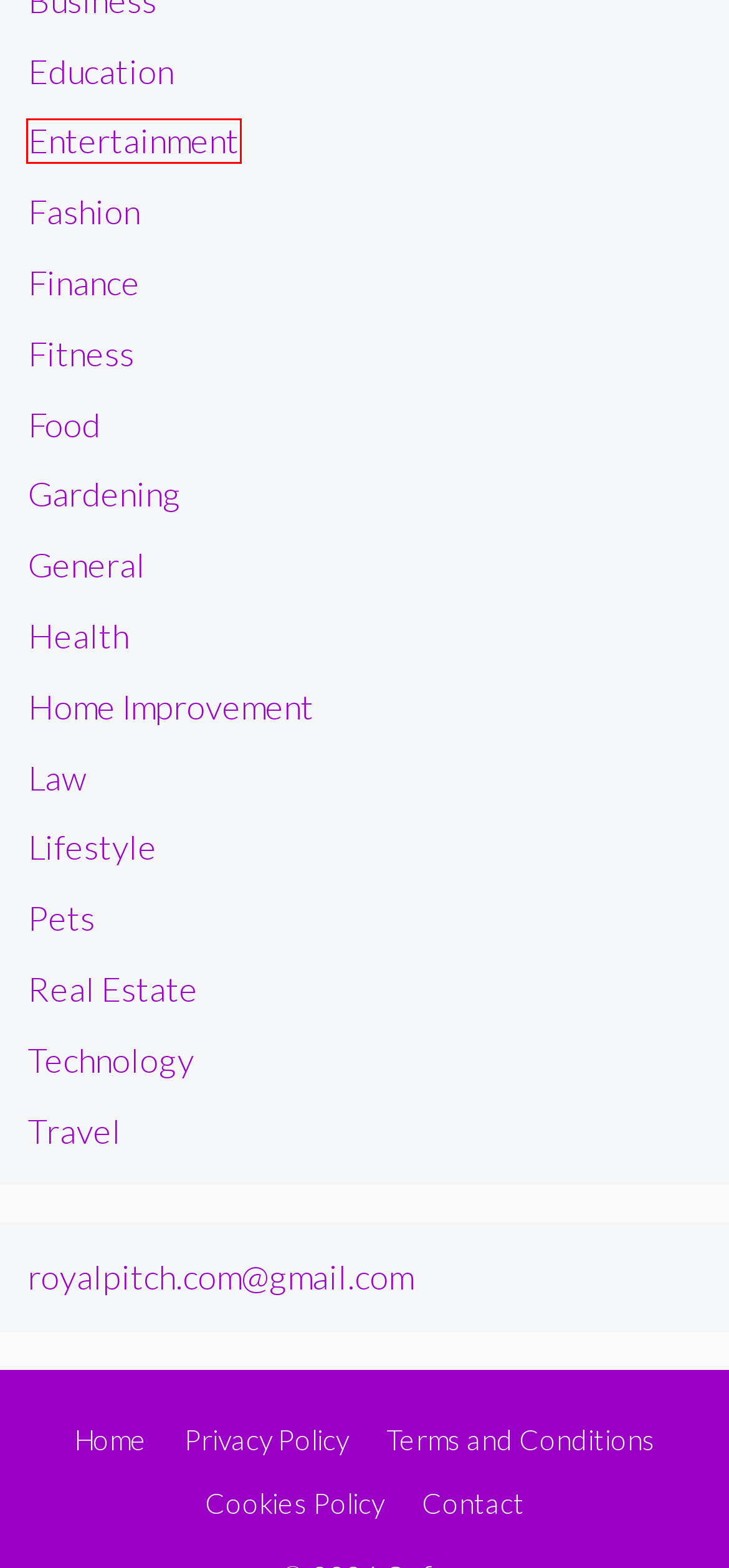You are provided a screenshot of a webpage featuring a red bounding box around a UI element. Choose the webpage description that most accurately represents the new webpage after clicking the element within the red bounding box. Here are the candidates:
A. Education - Qafic
B. Entertainment - Qafic
C. Travel - Qafic
D. Terms And Conditions - Qafic
E. Health - Qafic
F. Real Estate - Qafic
G. Finance - Qafic
H. Home Improvement - Qafic

B